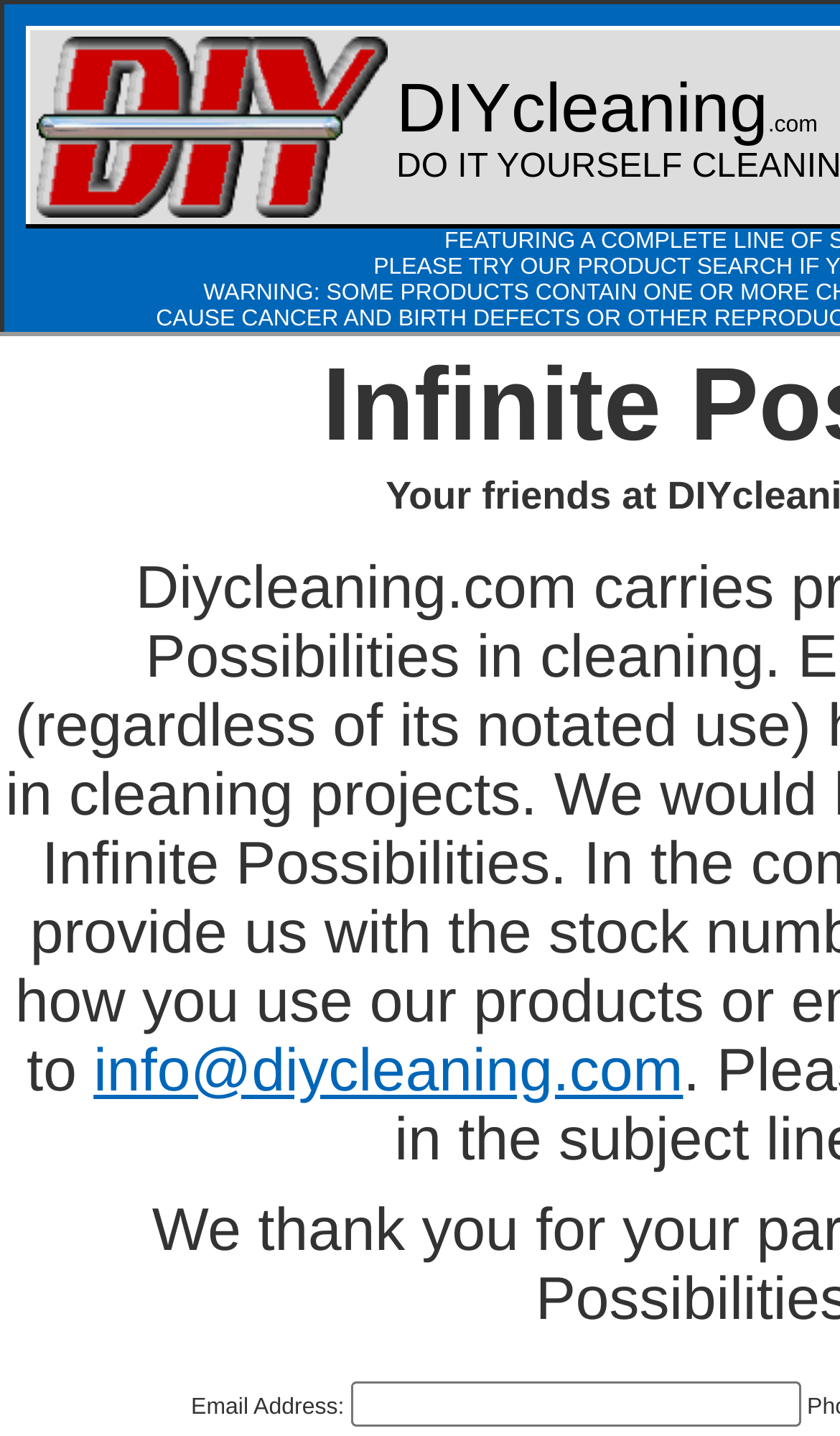From the element description: "info@diycleaning.com", extract the bounding box coordinates of the UI element. The coordinates should be expressed as four float numbers between 0 and 1, in the order [left, top, right, bottom].

[0.111, 0.721, 0.813, 0.768]